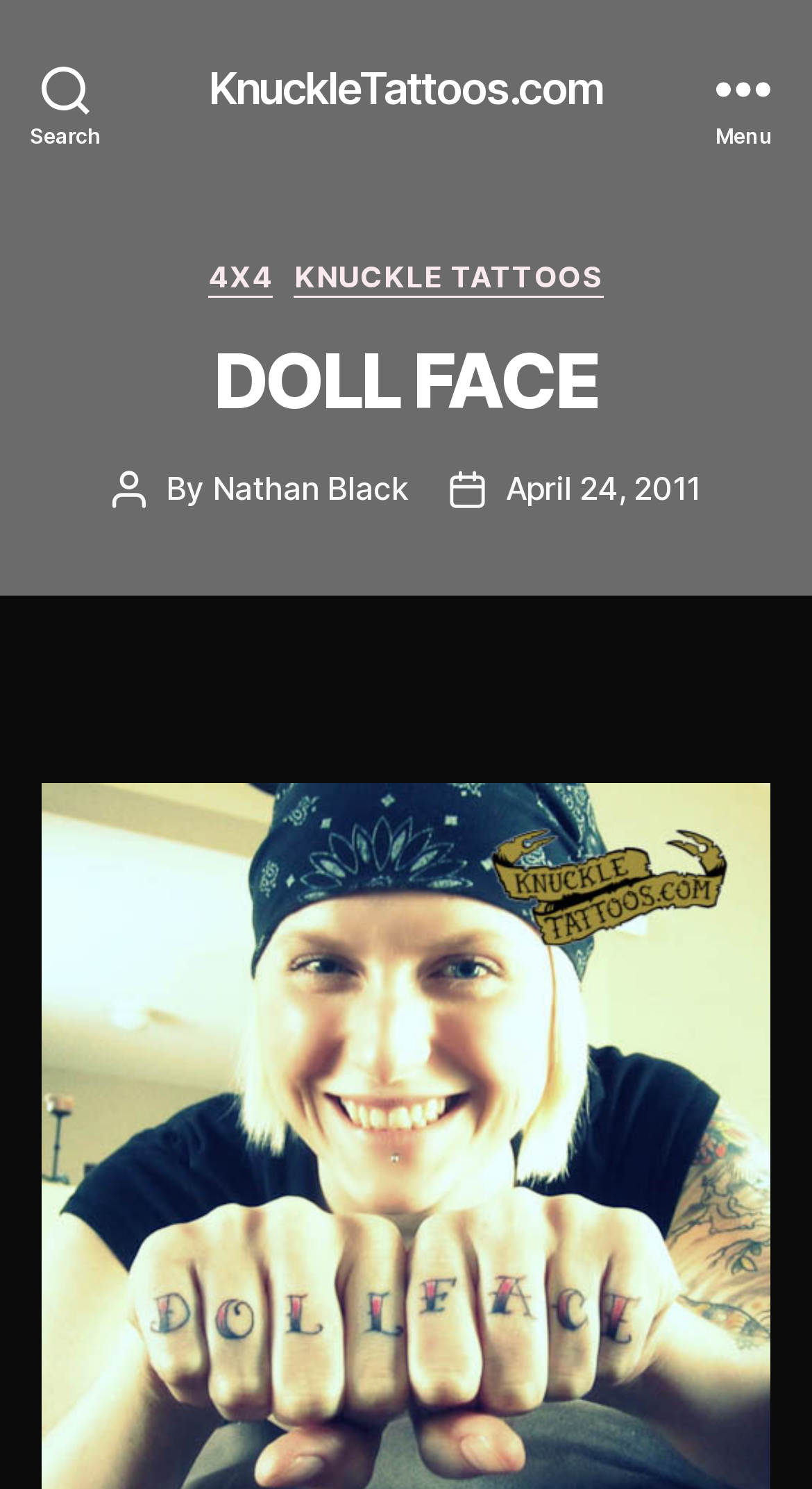What is the date of the post?
Give a single word or phrase as your answer by examining the image.

April 24, 2011